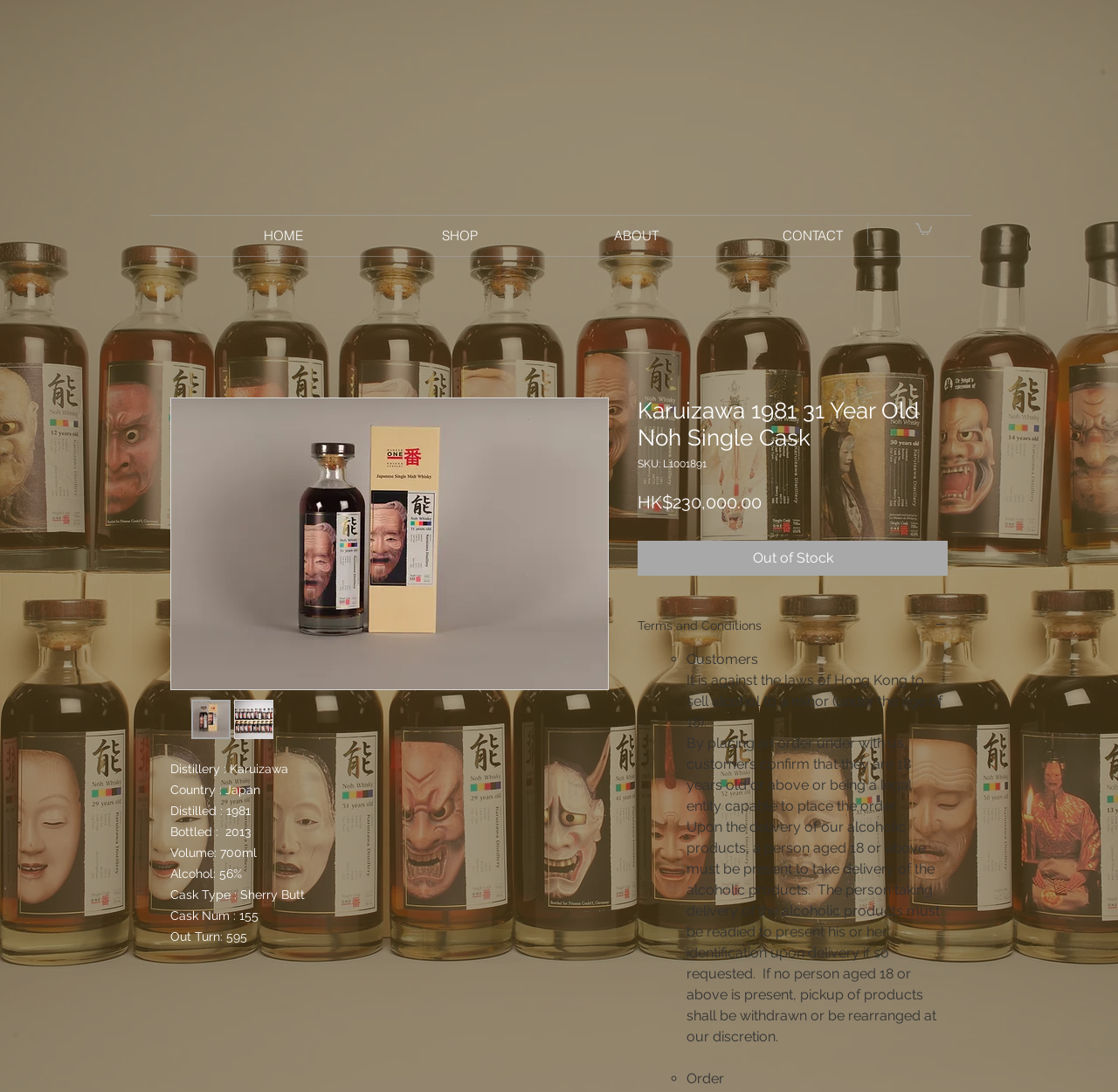Identify the bounding box of the UI component described as: "ISKI limited.".

[0.442, 0.018, 0.558, 0.042]